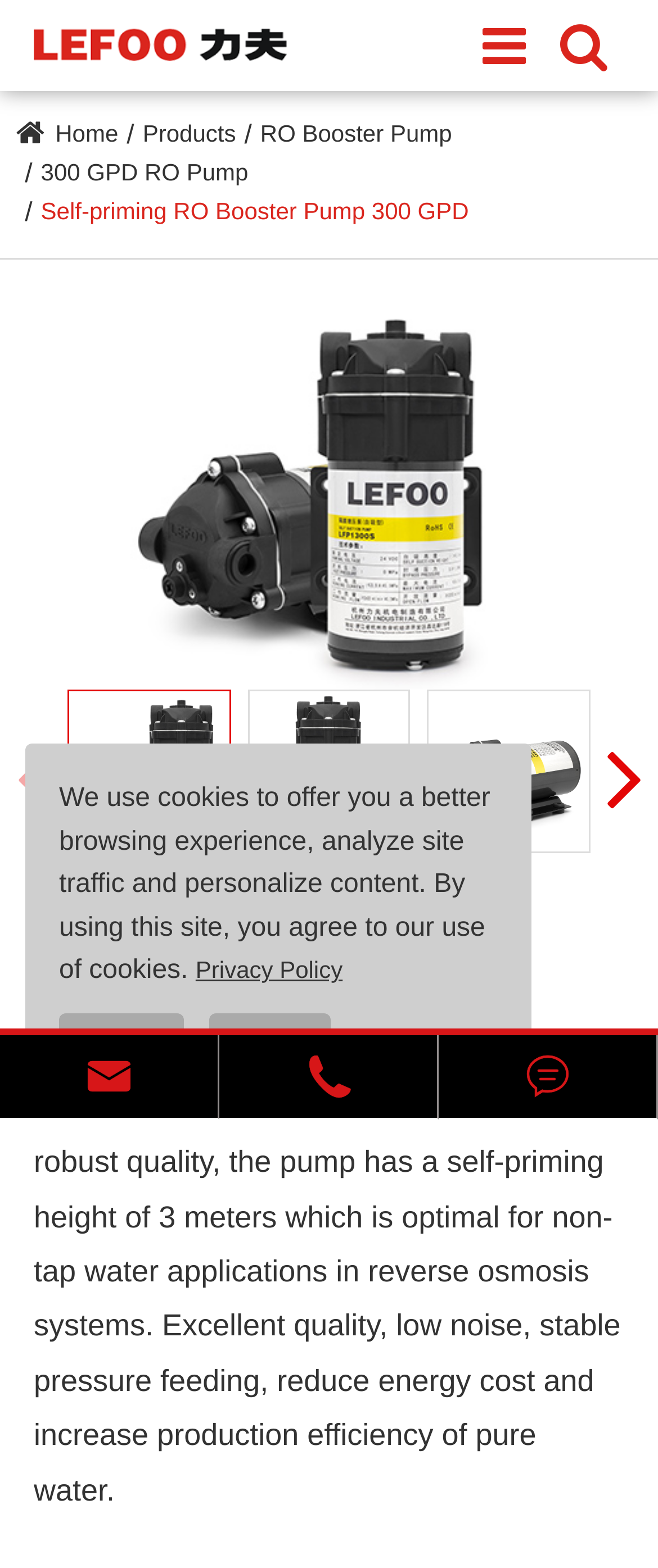Locate the bounding box coordinates of the clickable element to fulfill the following instruction: "Learn more about Self-priming RO Booster Pump 300 GPD". Provide the coordinates as four float numbers between 0 and 1 in the format [left, top, right, bottom].

[0.103, 0.305, 0.897, 0.322]